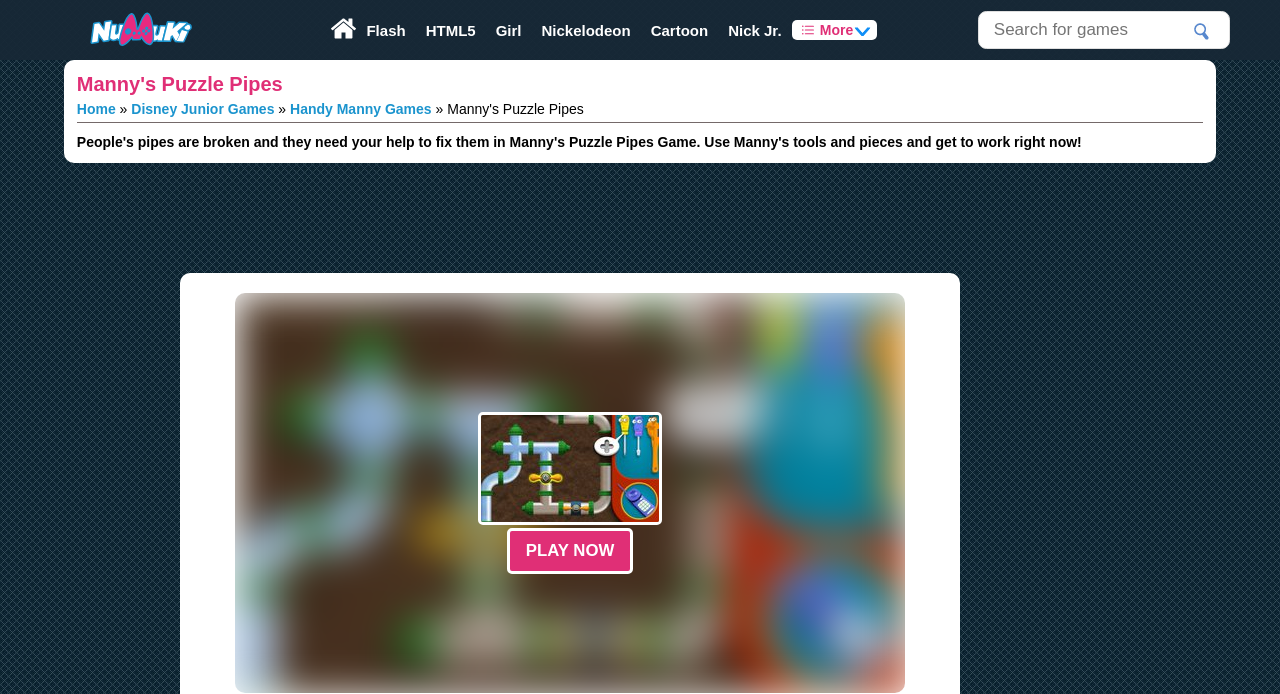What action can be performed by clicking the 'PLAY NOW' button?
Carefully analyze the image and provide a detailed answer to the question.

The 'PLAY NOW' button is likely a call-to-action to start playing the featured game, Manny's Puzzle Pipes, allowing users to immediately begin playing the game.